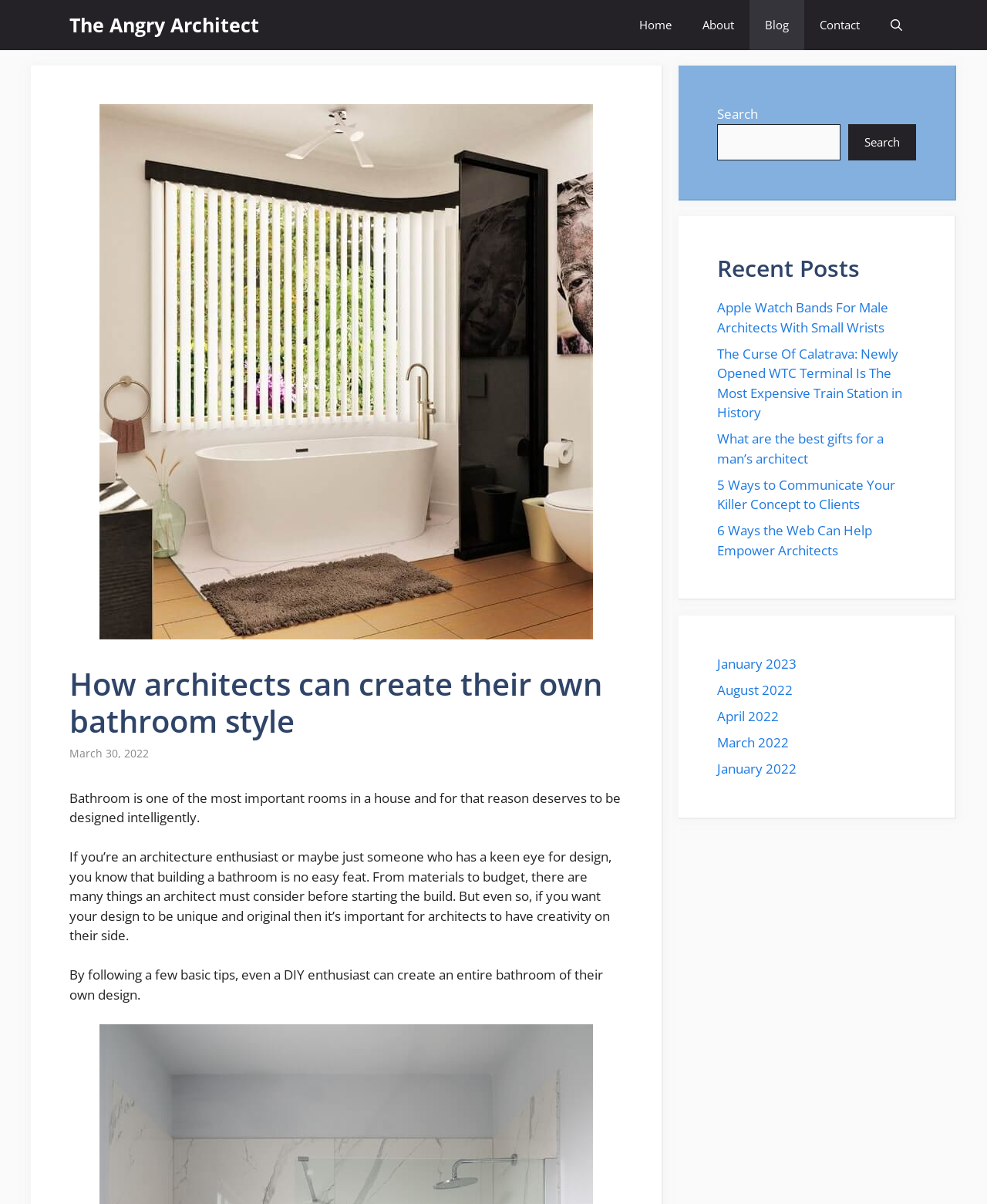Using the given element description, provide the bounding box coordinates (top-left x, top-left y, bottom-right x, bottom-right y) for the corresponding UI element in the screenshot: About

[0.696, 0.0, 0.759, 0.042]